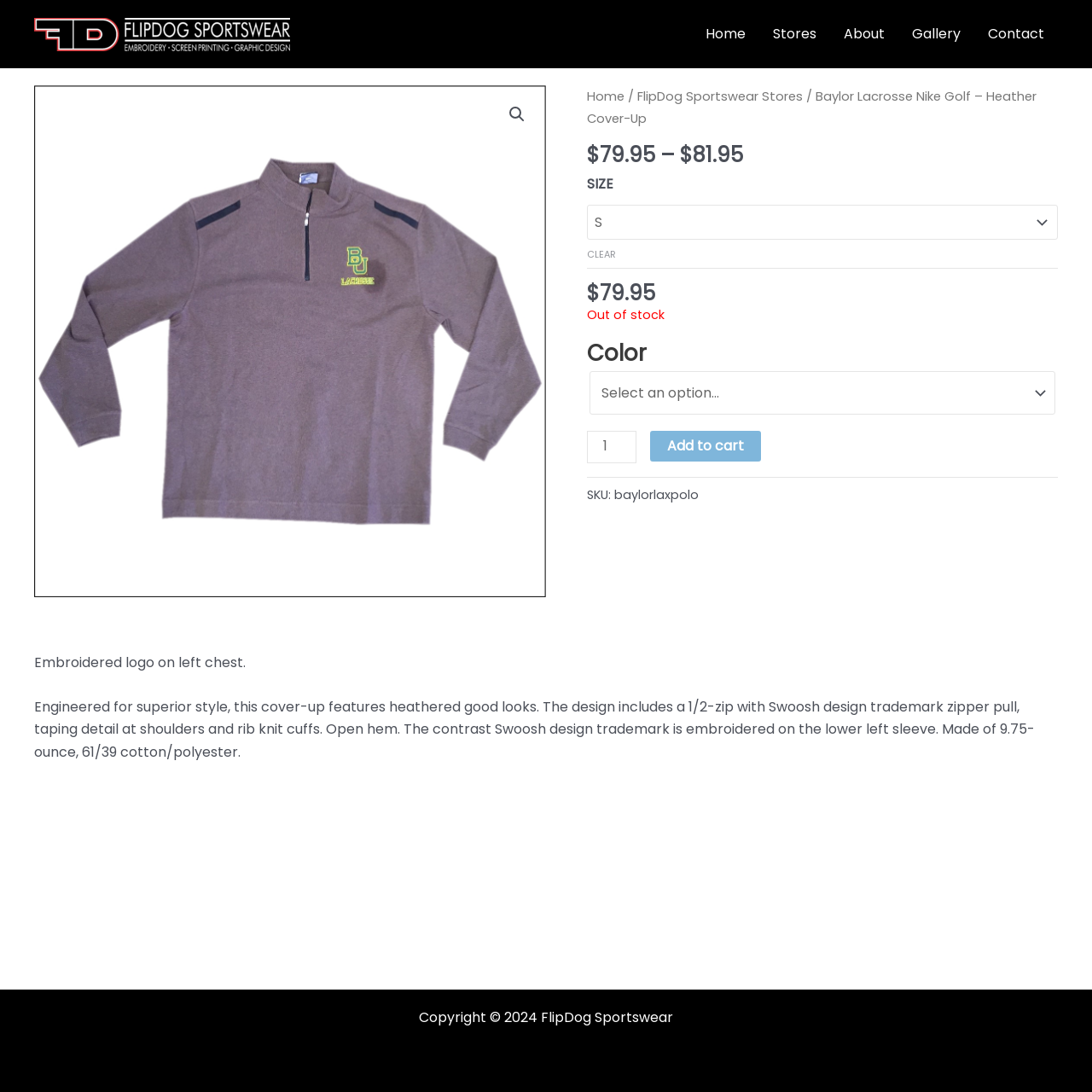Please answer the following question using a single word or phrase: 
What is the copyright year of FlipDog Sportswear?

2024